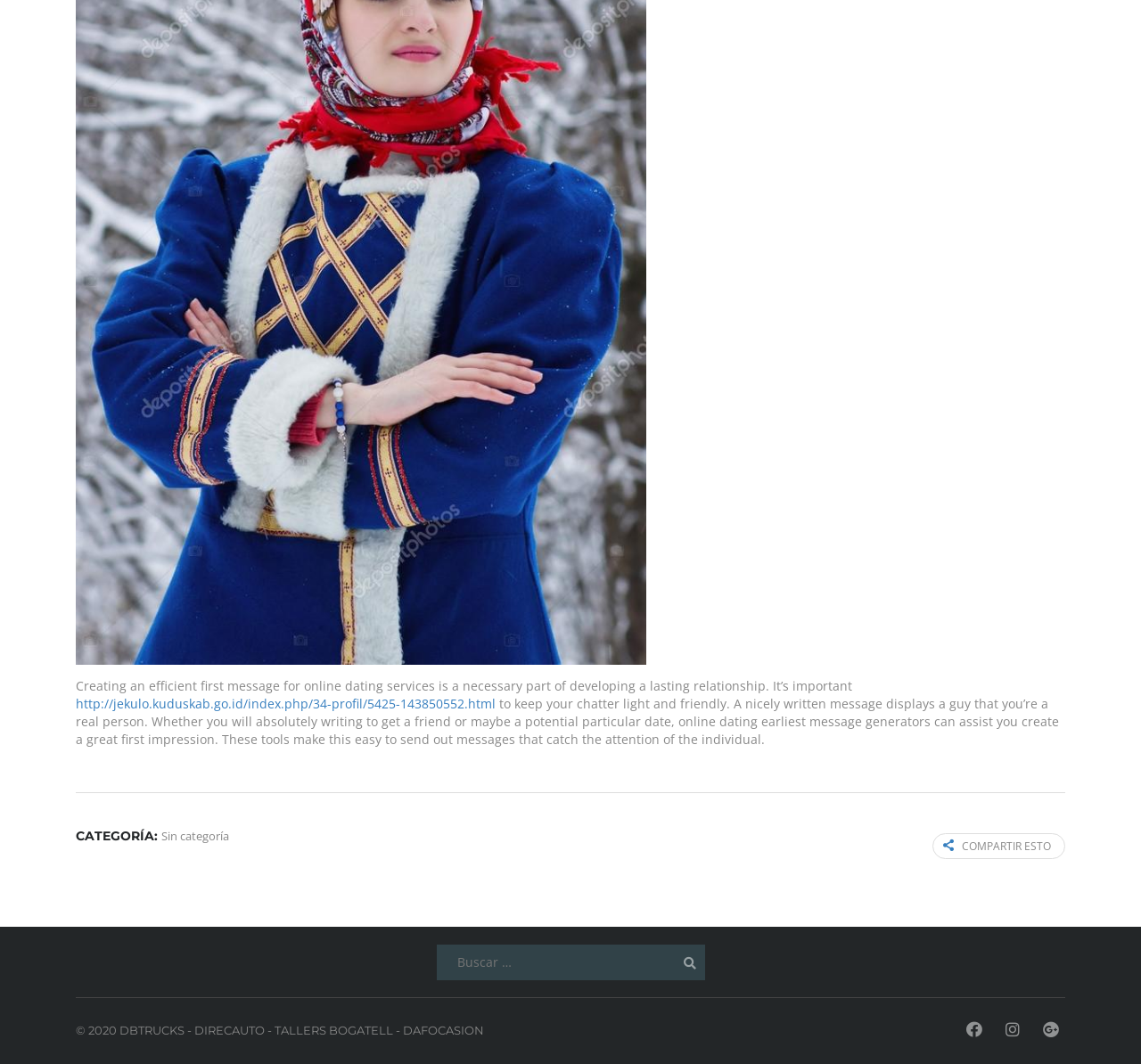Extract the bounding box coordinates for the UI element described as: "parent_node: Buscar: value="Buscar"".

[0.574, 0.888, 0.618, 0.919]